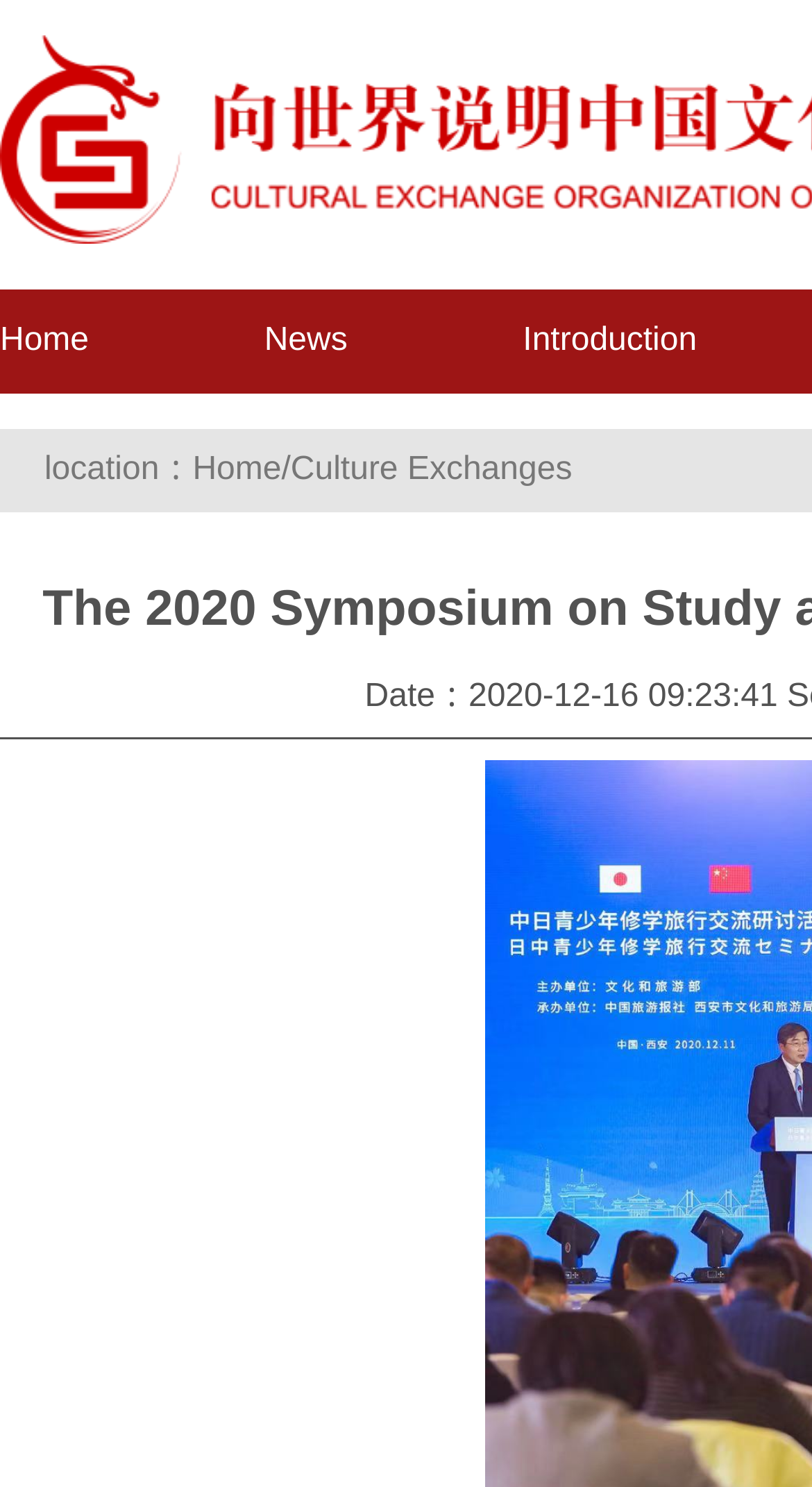Is the webpage about a specific event?
Based on the image, give a one-word or short phrase answer.

Yes